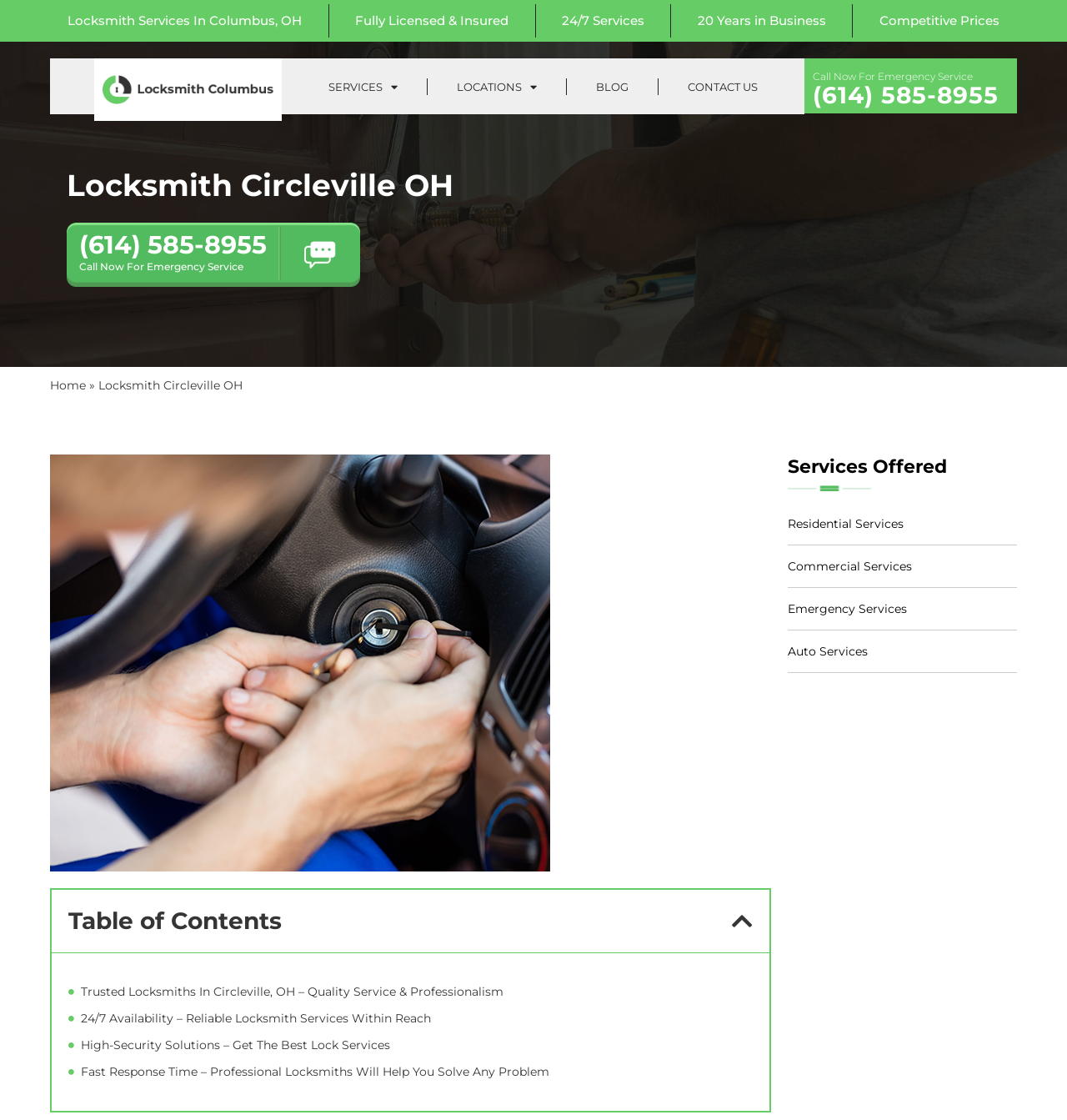Refer to the element description Residential Services and identify the corresponding bounding box in the screenshot. Format the coordinates as (top-left x, top-left y, bottom-right x, bottom-right y) with values in the range of 0 to 1.

[0.738, 0.461, 0.847, 0.474]